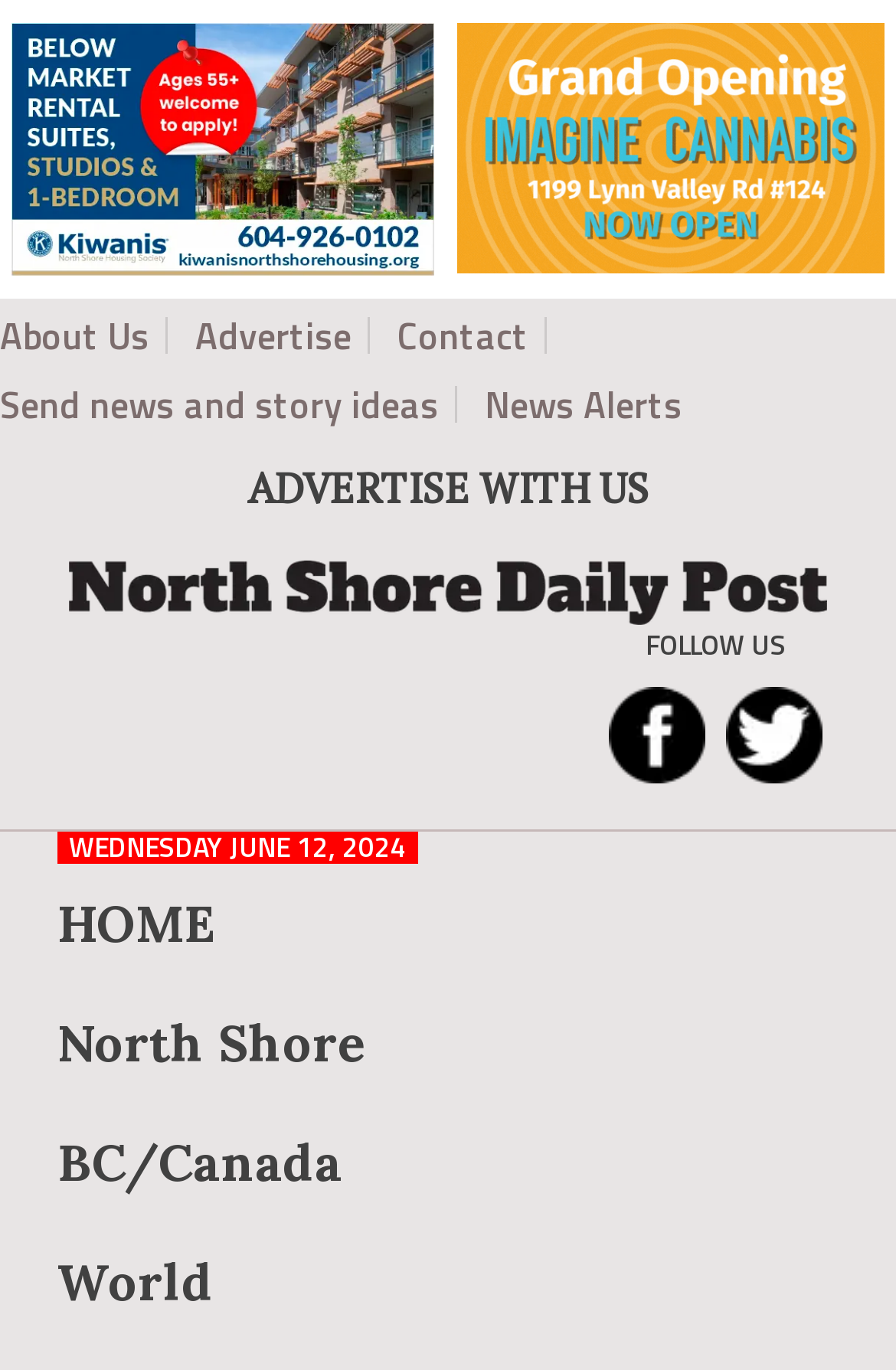Respond to the question below with a concise word or phrase:
What is the name of the news organization?

North Shore Daily Post